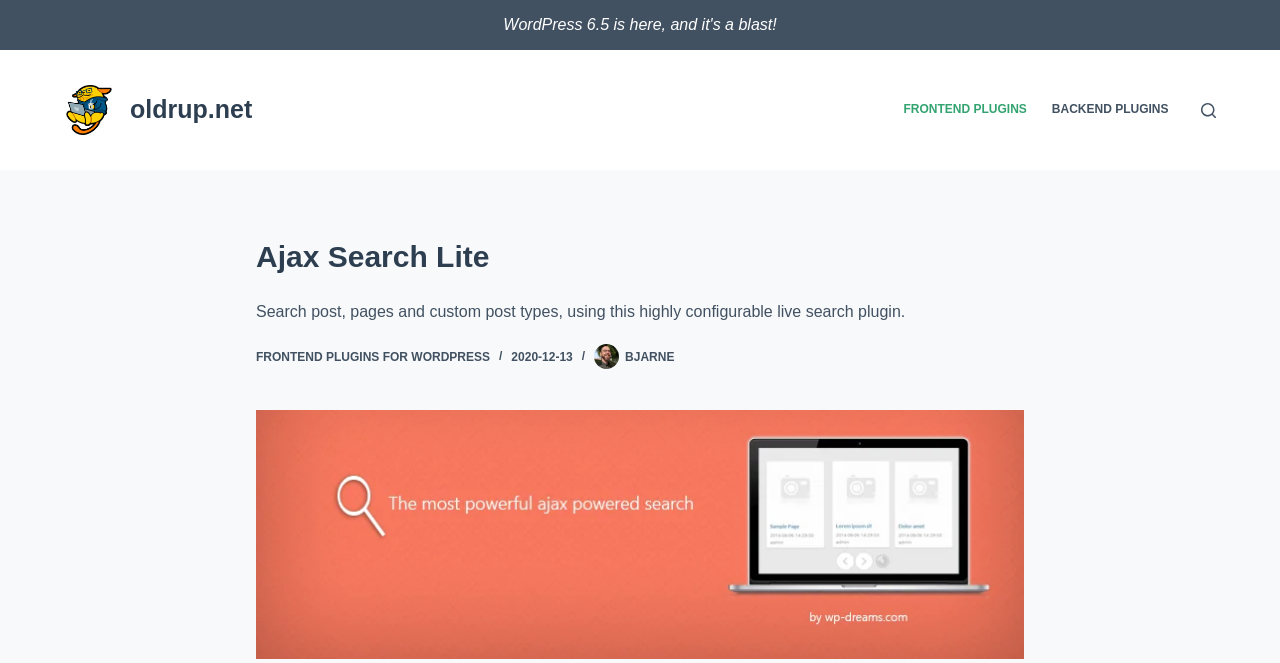What is the date mentioned on the webpage?
Using the image, provide a concise answer in one word or a short phrase.

2020-12-13